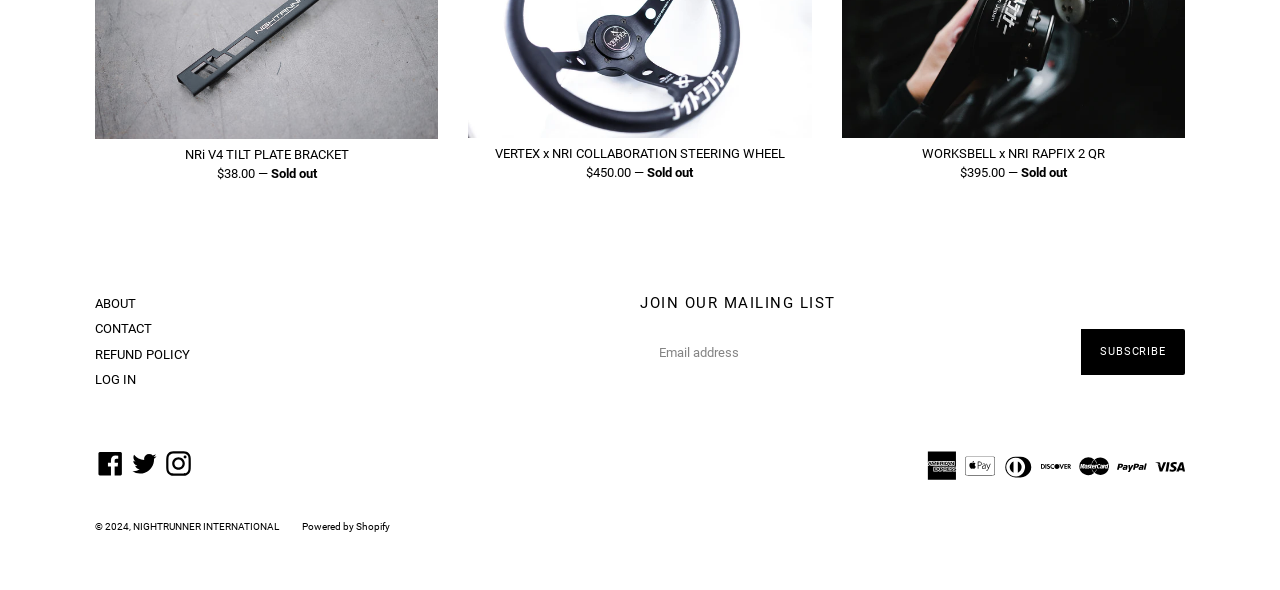Please identify the coordinates of the bounding box that should be clicked to fulfill this instruction: "Click on NRi V4 TILT PLATE BRACKET".

[0.074, 0.215, 0.342, 0.241]